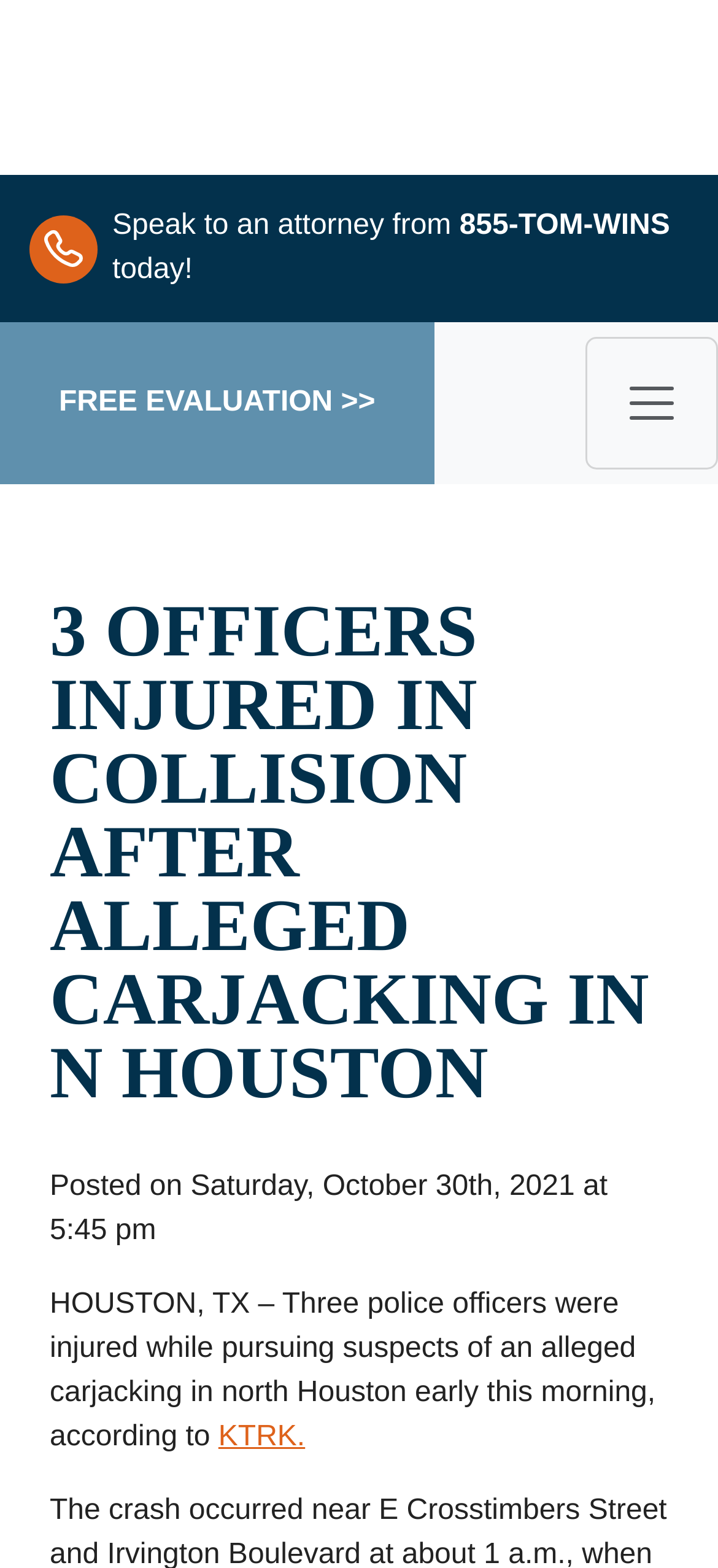For the given element description alt="Attorney Tom logo", determine the bounding box coordinates of the UI element. The coordinates should follow the format (top-left x, top-left y, bottom-right x, bottom-right y) and be within the range of 0 to 1.

[0.186, 0.0, 0.801, 0.112]